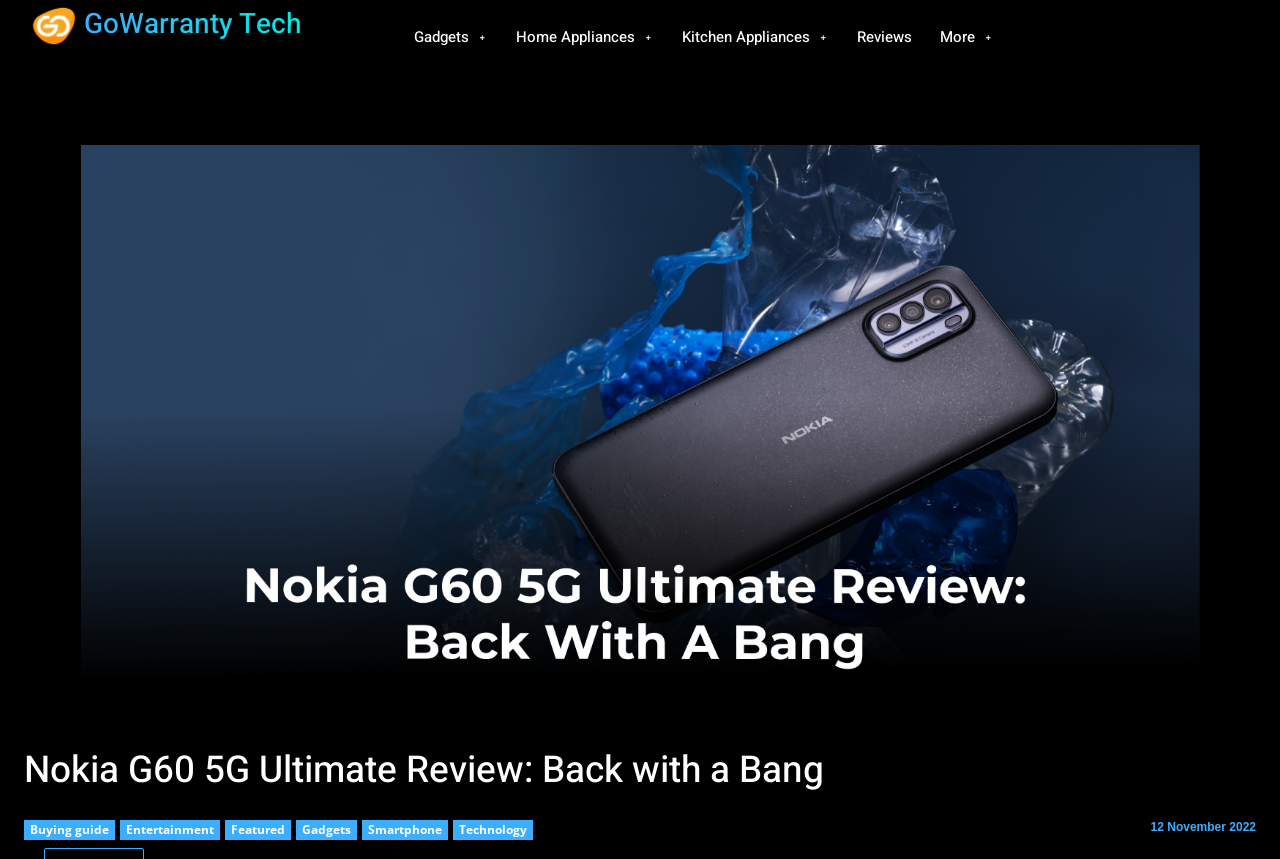Generate a detailed explanation of the webpage's features and information.

The webpage is a review of the Nokia G60 5G phone. At the top left, there is a link to the "GoWarranty Blog" accompanied by a small image. Next to it, there are four links to different categories: "Gadgets", "Home Appliances", "Kitchen Appliances", and "Reviews". 

Below these links, there is a heading that reads "Nokia G60 5G Ultimate Review: Back with a Bang". Underneath the heading, there is a section with multiple links, including "Buying guide", "Entertainment", "Featured", "Gadgets", "Smartphone", and "Technology". 

To the right of these links, there is a time stamp indicating that the review was published on "12 November 2022". The webpage also mentions that the Nokia G60 is available in a single memory configuration of 6GB/128GB and two color options: Black and Ice.